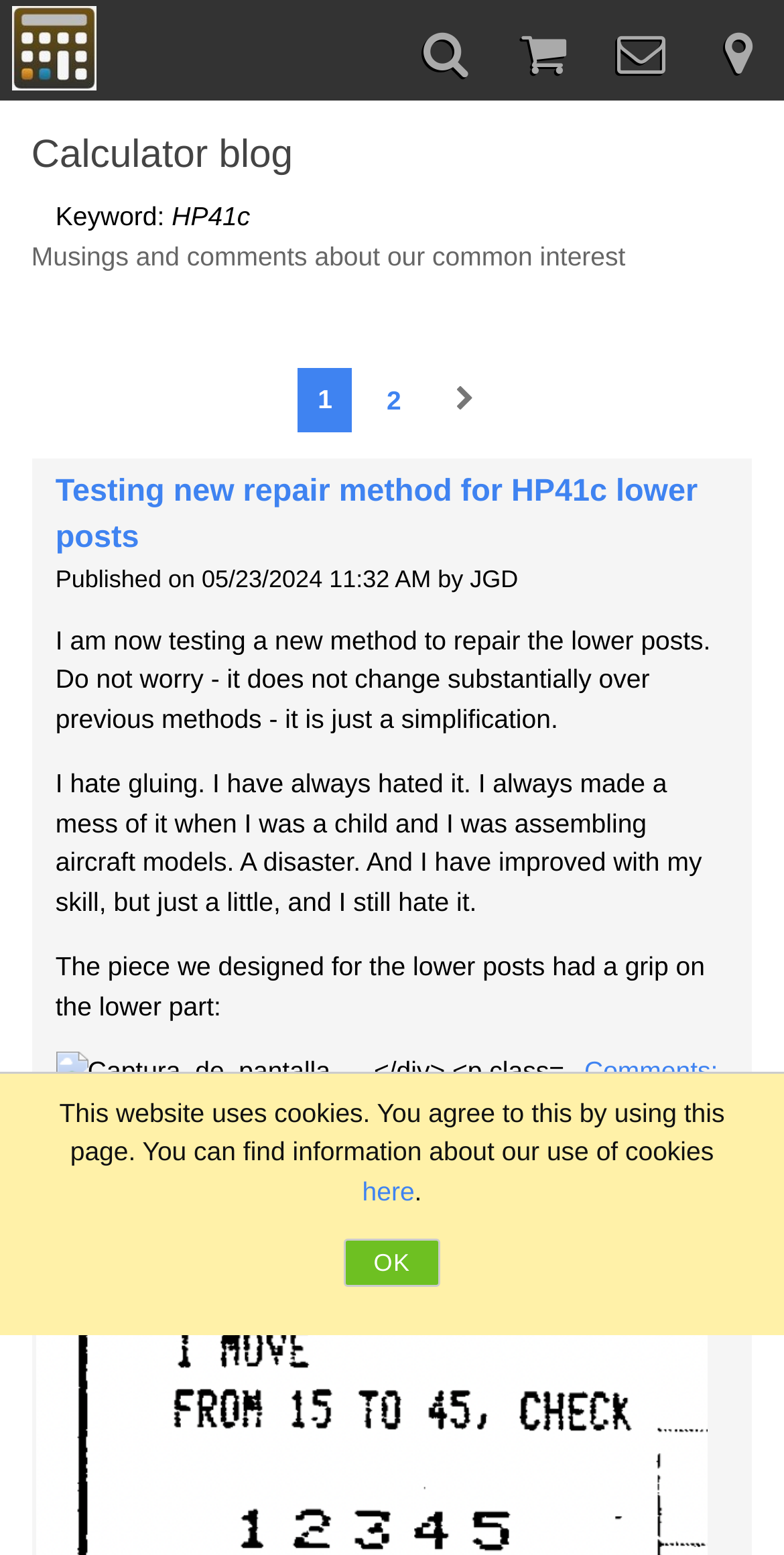Could you find the bounding box coordinates of the clickable area to complete this instruction: "Visit the homepage of TheCalculatorStore"?

[0.015, 0.0, 0.123, 0.059]